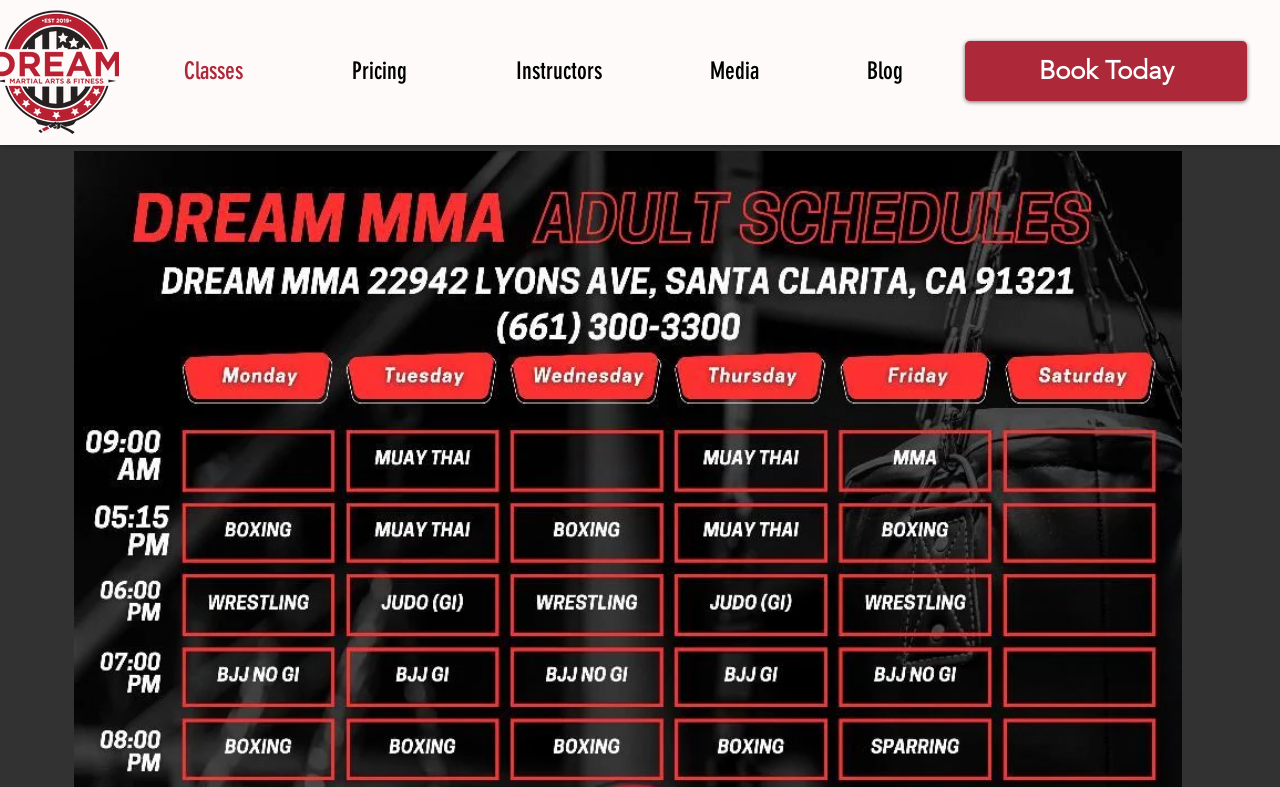How many navigation links are there?
Examine the image and provide an in-depth answer to the question.

I counted the number of links under the 'Site' navigation element, which are 'Classes', 'Pricing', 'Instructors', 'Media', and 'Blog', totaling 5 links.